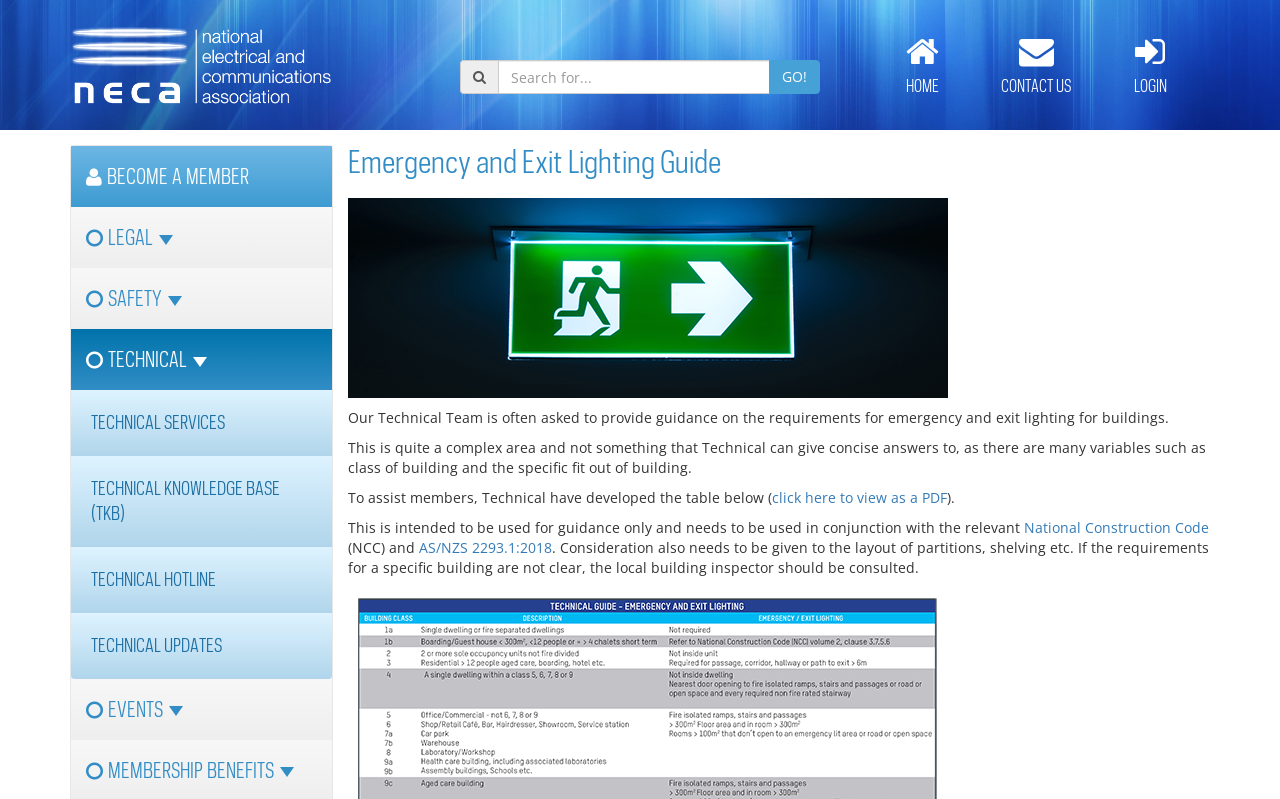Predict the bounding box coordinates for the UI element described as: "aria-label="Facebook"". The coordinates should be four float numbers between 0 and 1, presented as [left, top, right, bottom].

None